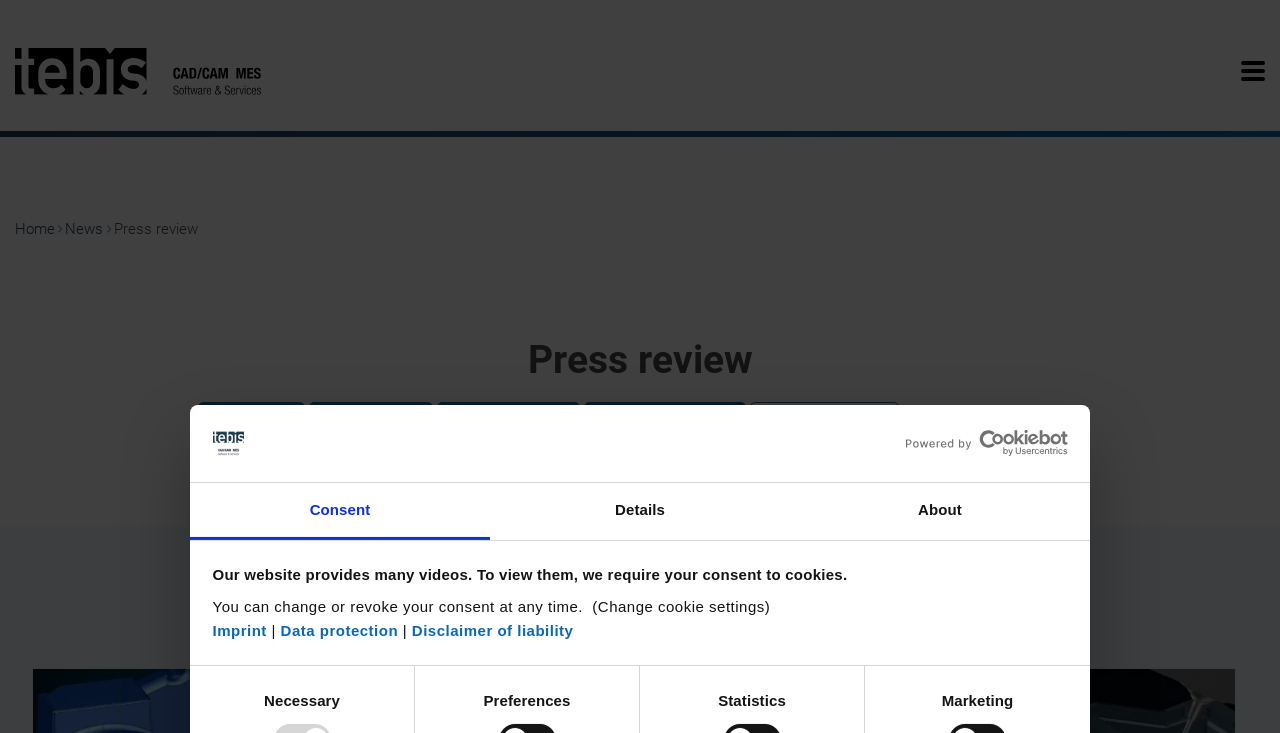Please determine the bounding box coordinates of the section I need to click to accomplish this instruction: "view latest news".

[0.341, 0.548, 0.453, 0.609]